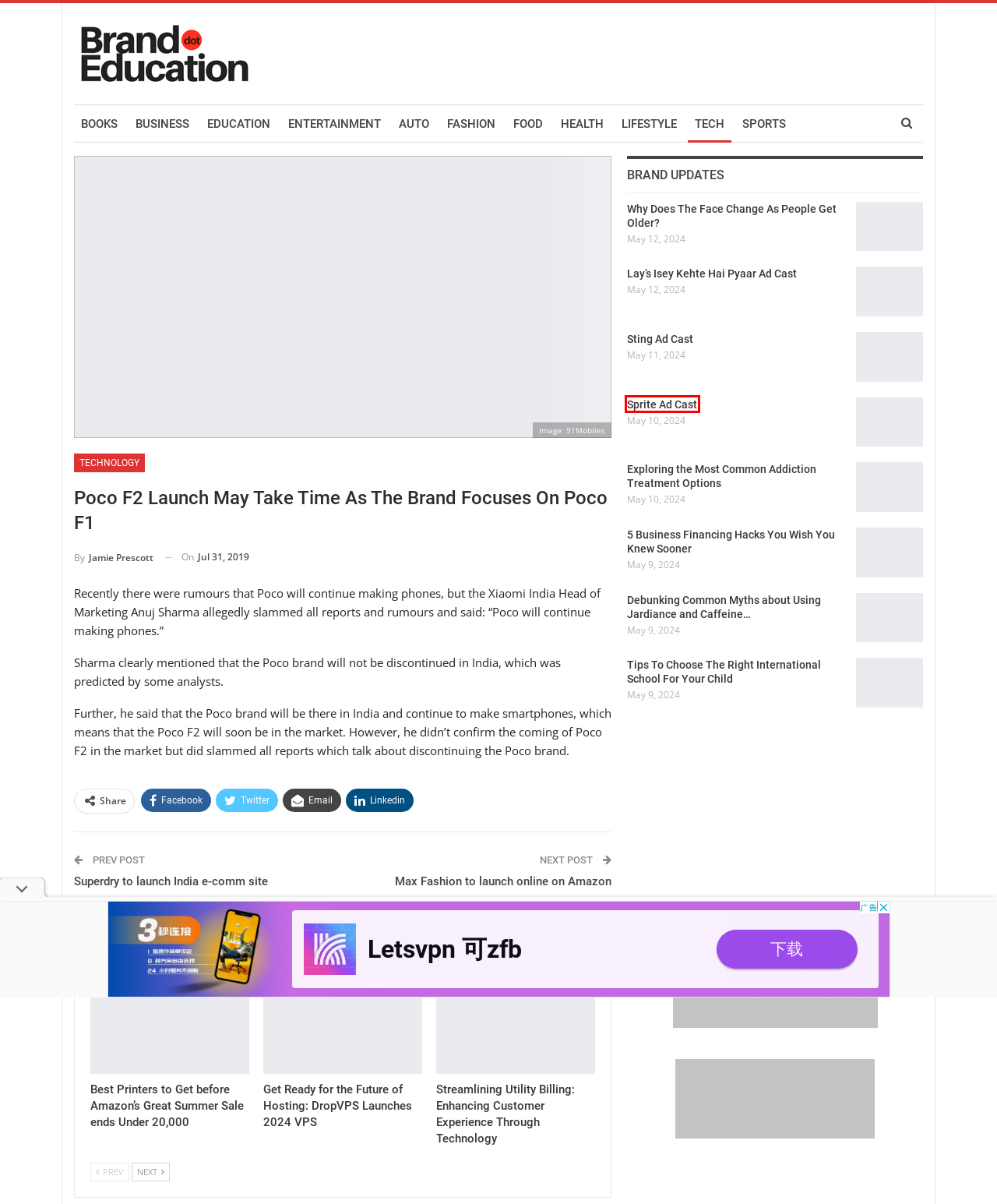You are presented with a screenshot of a webpage with a red bounding box. Select the webpage description that most closely matches the new webpage after clicking the element inside the red bounding box. The options are:
A. Sports Archives - Brand Education
B. Jamie Prescott, Author at Brand Education
C. Best Printers to Get before Amazon’s Great Summer Sale ends Under 20,000
D. Sprite Ad Cast
E. Sting Ad Cast
F. Streamlining Utility Billing: Enhancing Customer Experience Through Technology
G. Exploring the Most Common Addiction Treatment Options
H. 5 Business Financing Hacks You Wish You Knew Sooner

D